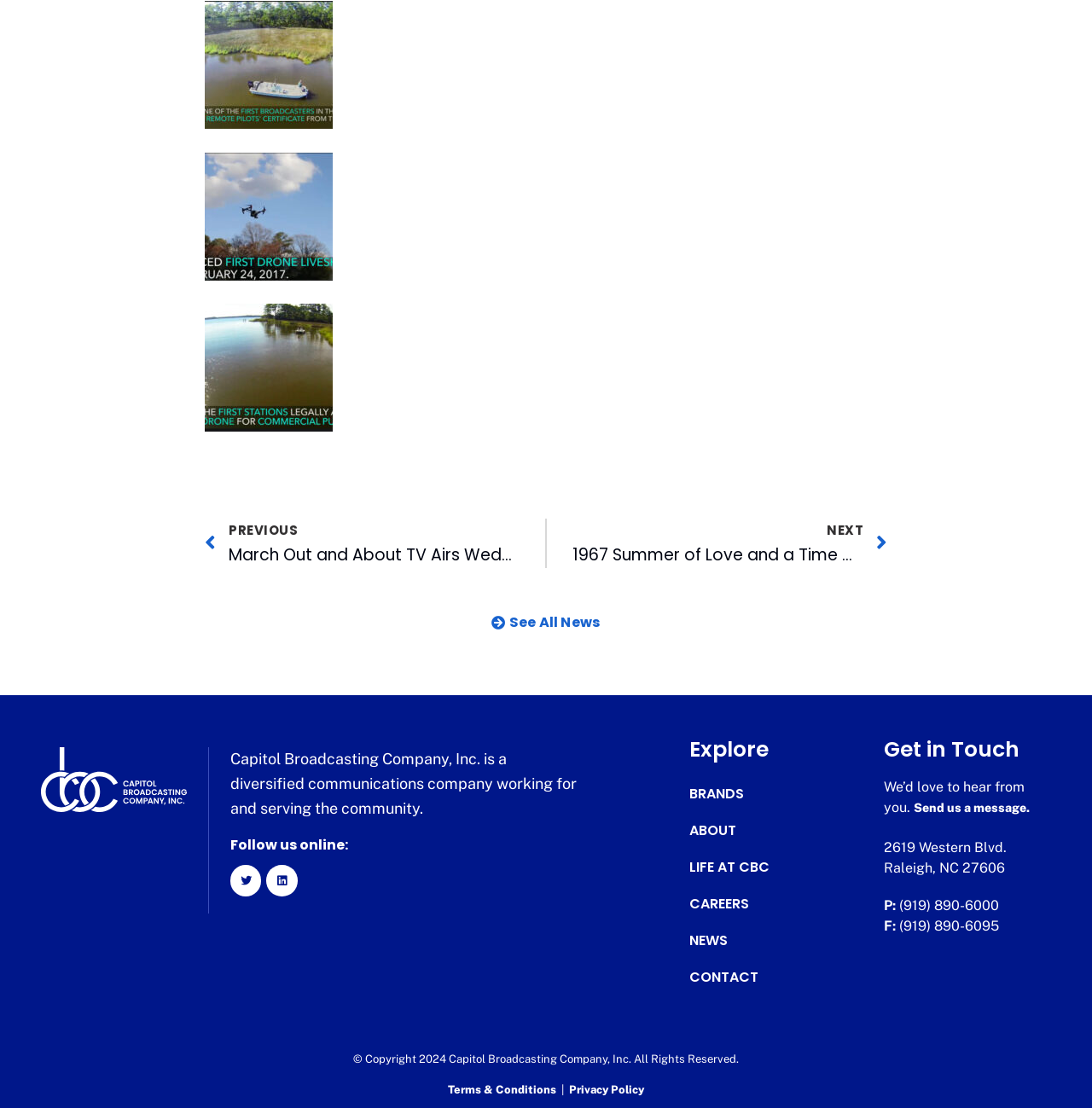What is the address of the company? From the image, respond with a single word or brief phrase.

2619 Western Blvd., Raleigh, NC 27606